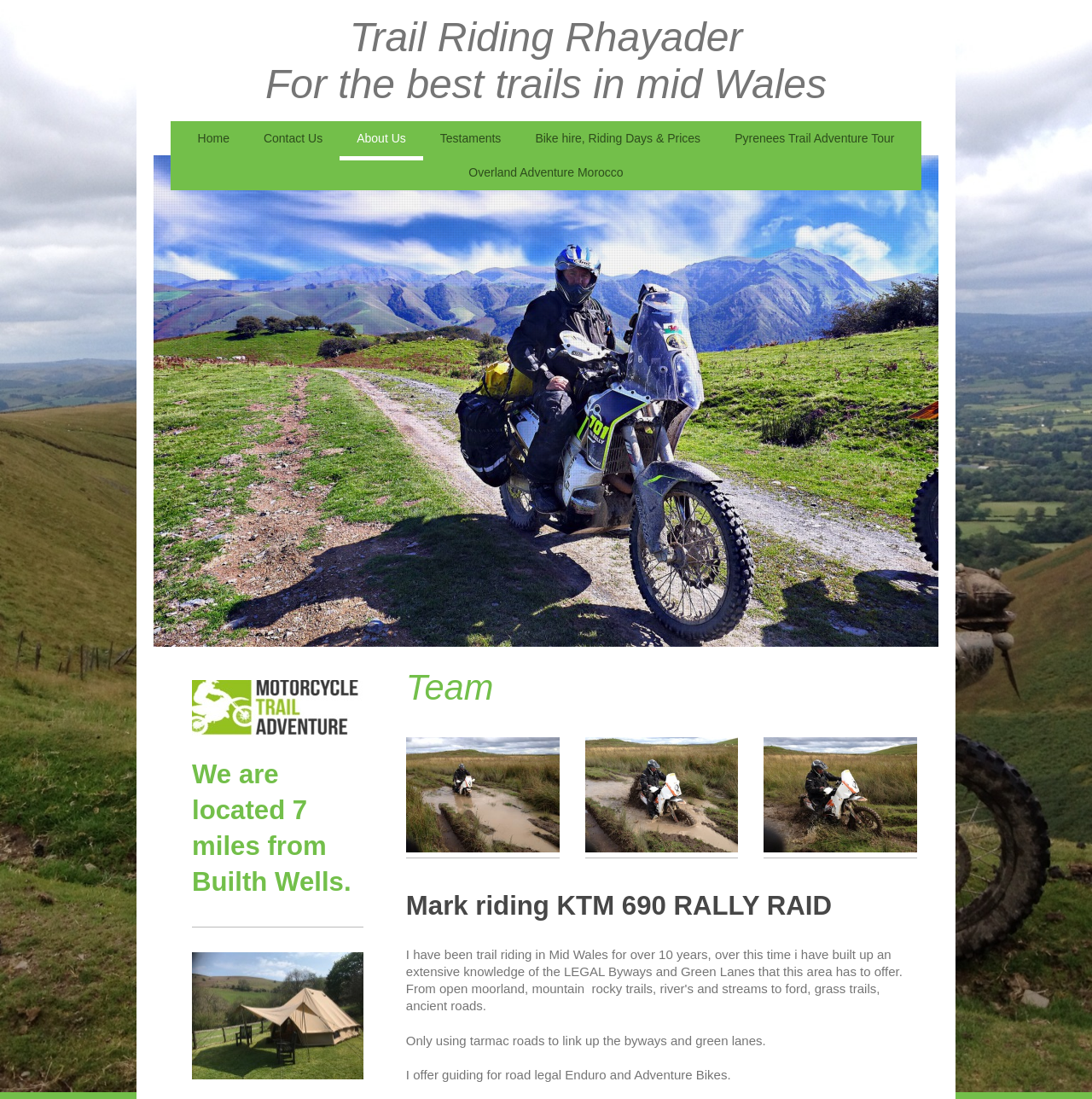What is the name of the location where the trail riding takes place?
Please provide a comprehensive answer based on the details in the screenshot.

Based on the webpage content, specifically the heading 'Motorcycle trail riding Rhayader, Wales - About Us' and the text 'We are located 7 miles from Builth Wells.', it can be inferred that the trail riding takes place in Rhayader, Wales.